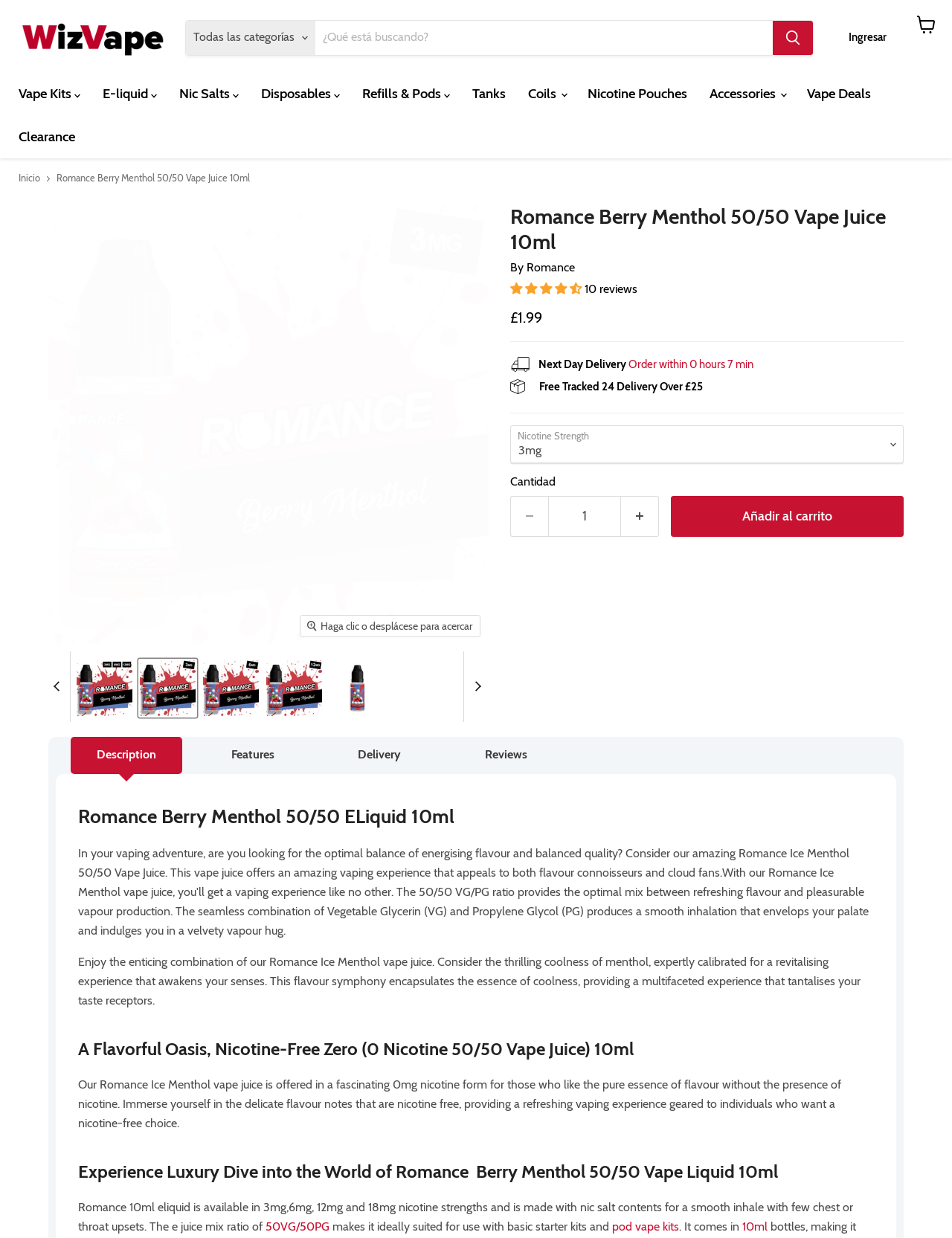Answer the following query concisely with a single word or phrase:
What is the name of the e-liquid product?

Romance Berry Menthol